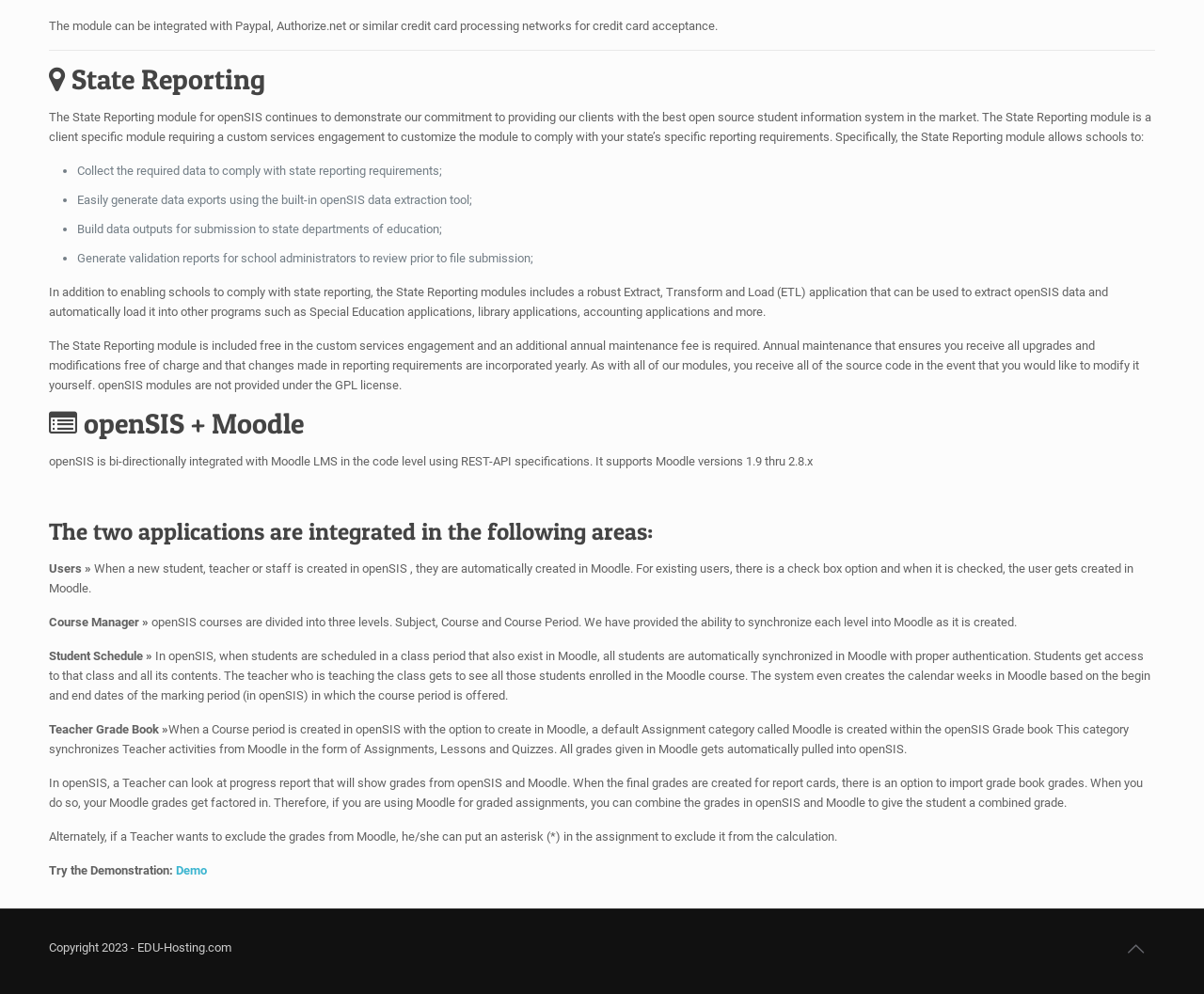Determine the bounding box coordinates for the UI element matching this description: "Demo".

[0.146, 0.868, 0.172, 0.883]